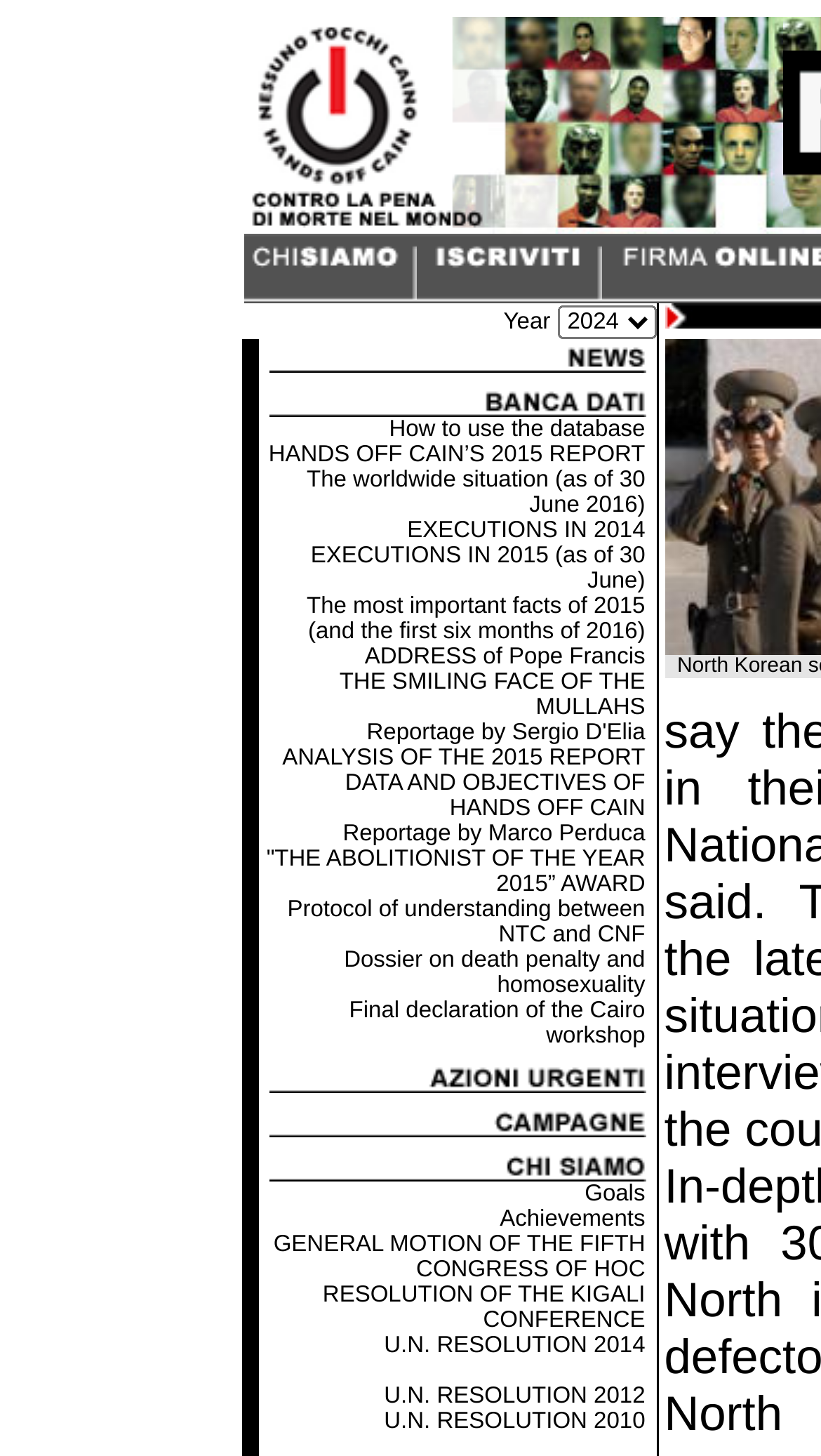Determine the bounding box coordinates of the clickable element necessary to fulfill the instruction: "View the analysis of the 2015 report data". Provide the coordinates as four float numbers within the 0 to 1 range, i.e., [left, top, right, bottom].

[0.344, 0.512, 0.786, 0.564]